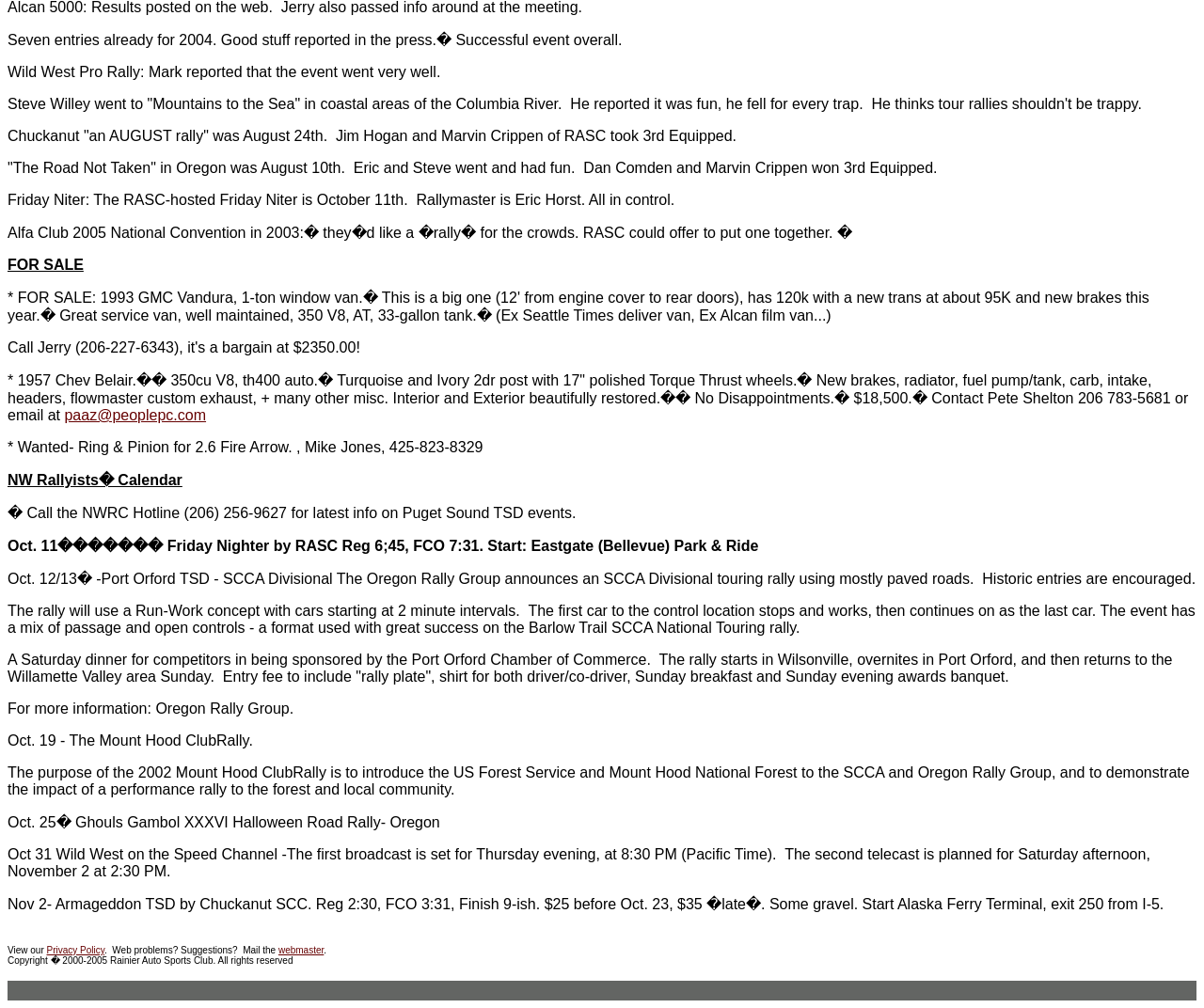Please respond to the question with a concise word or phrase:
What is the date of the Friday Niter rally?

October 11th